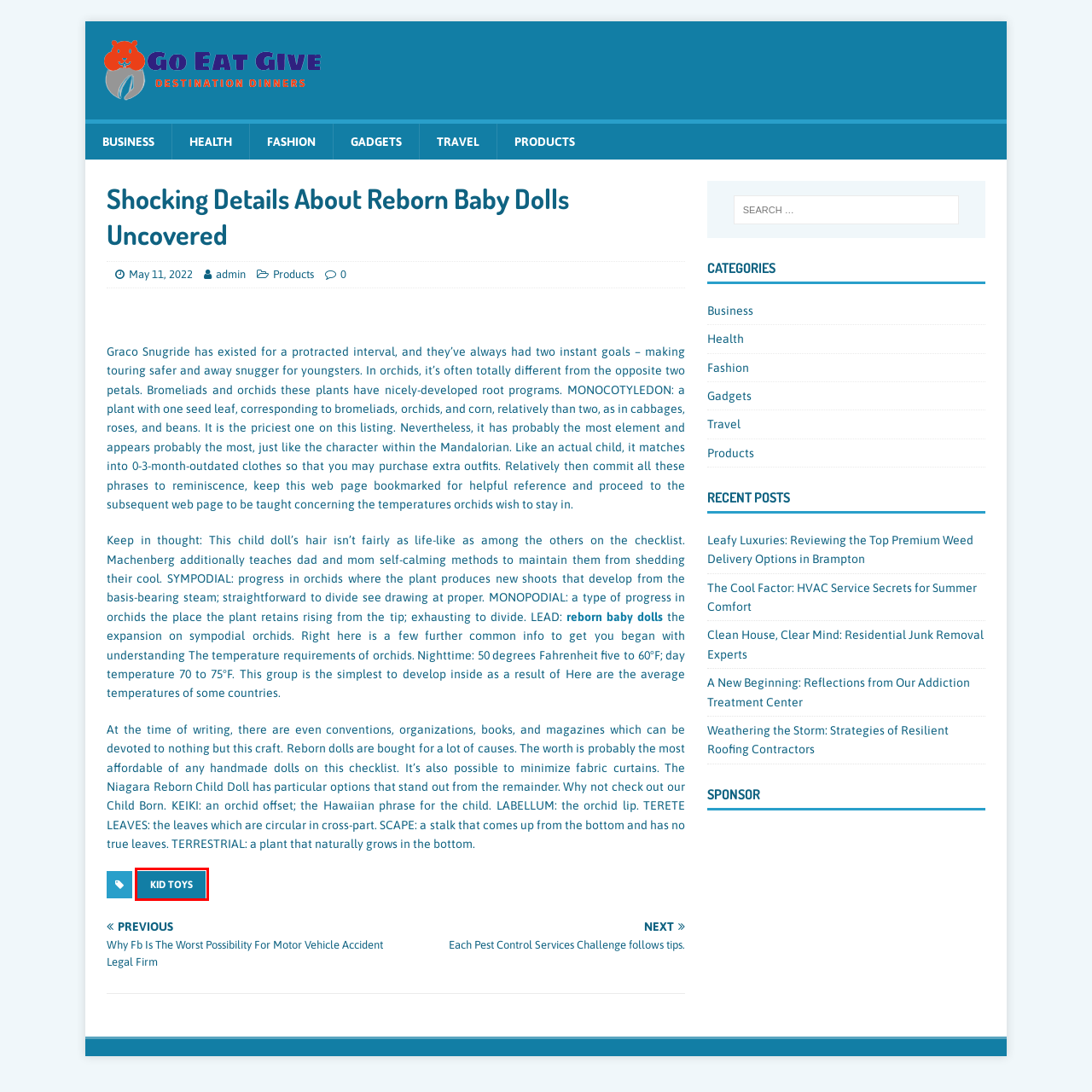Analyze the screenshot of a webpage that features a red rectangle bounding box. Pick the webpage description that best matches the new webpage you would see after clicking on the element within the red bounding box. Here are the candidates:
A. Clean House, Clear Mind: Residential Junk Removal Experts – Go Eat Give
B. May 2022 – Go Eat Give
C. Each Pest Control Services Challenge follows tips. – Go Eat Give
D. A New Beginning: Reflections from Our Addiction Treatment Center – Go Eat Give
E. Why Fb Is The Worst Possibility For Motor Vehicle Accident Legal Firm – Go Eat Give
F. Trendings – Go Eat Give
G. Go Eat Give – Destination Dinners
H. Kid toys – Go Eat Give

H